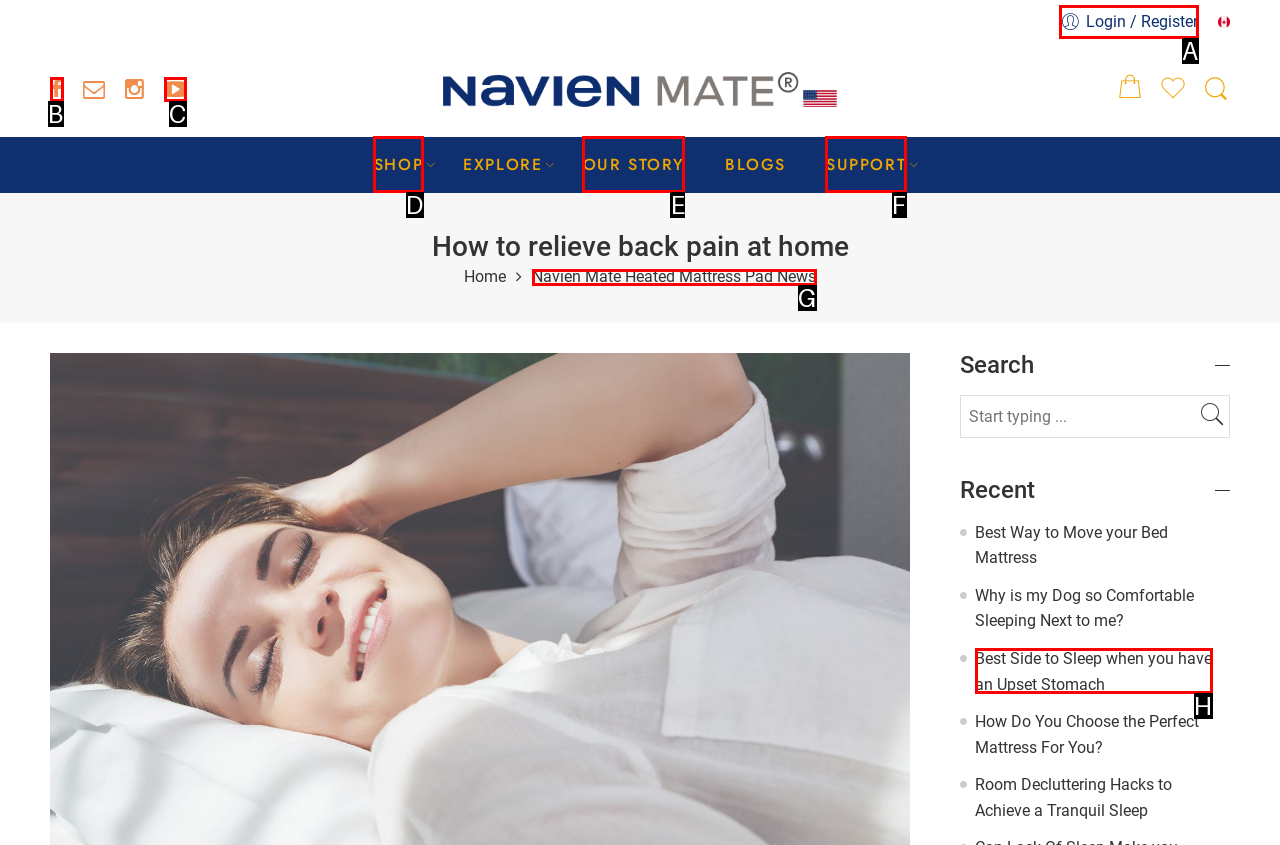From the given choices, which option should you click to complete this task: Click on the login/register button? Answer with the letter of the correct option.

A